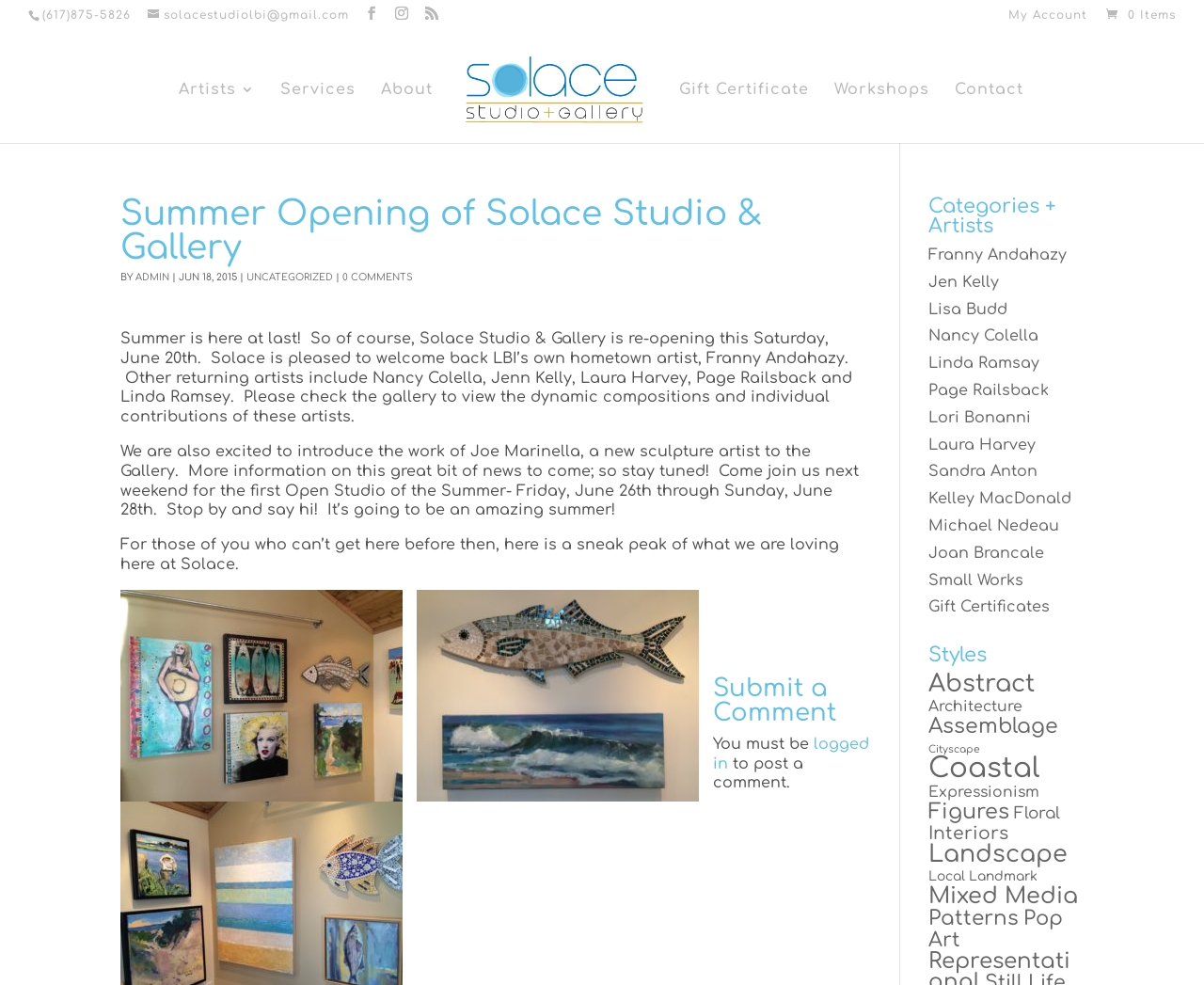Please give a one-word or short phrase response to the following question: 
Who is the featured artist in the Summer Opening of Solace Studio & Gallery?

Franny Andahazy